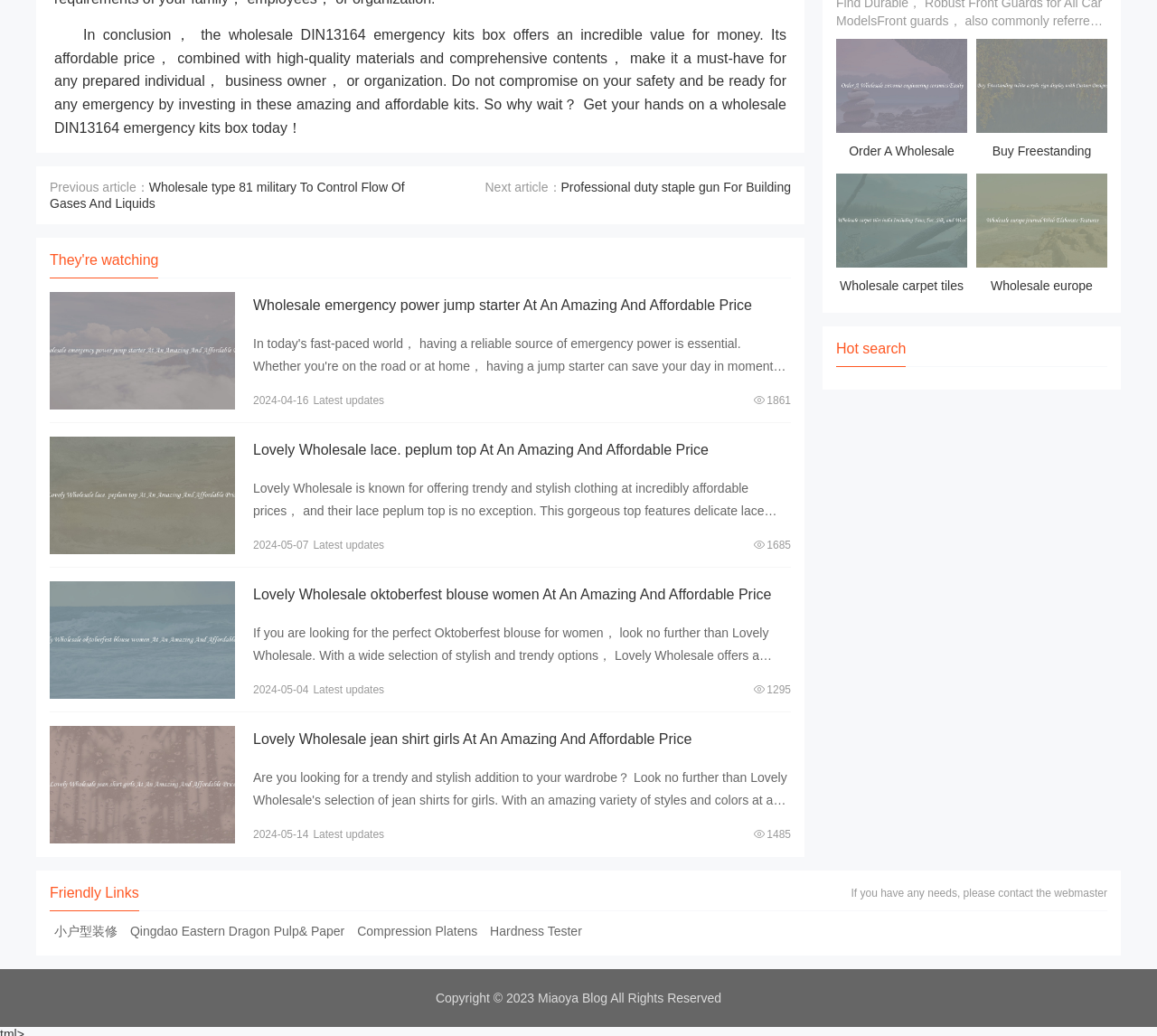What is the date of the latest update? Refer to the image and provide a one-word or short phrase answer.

2024-05-14